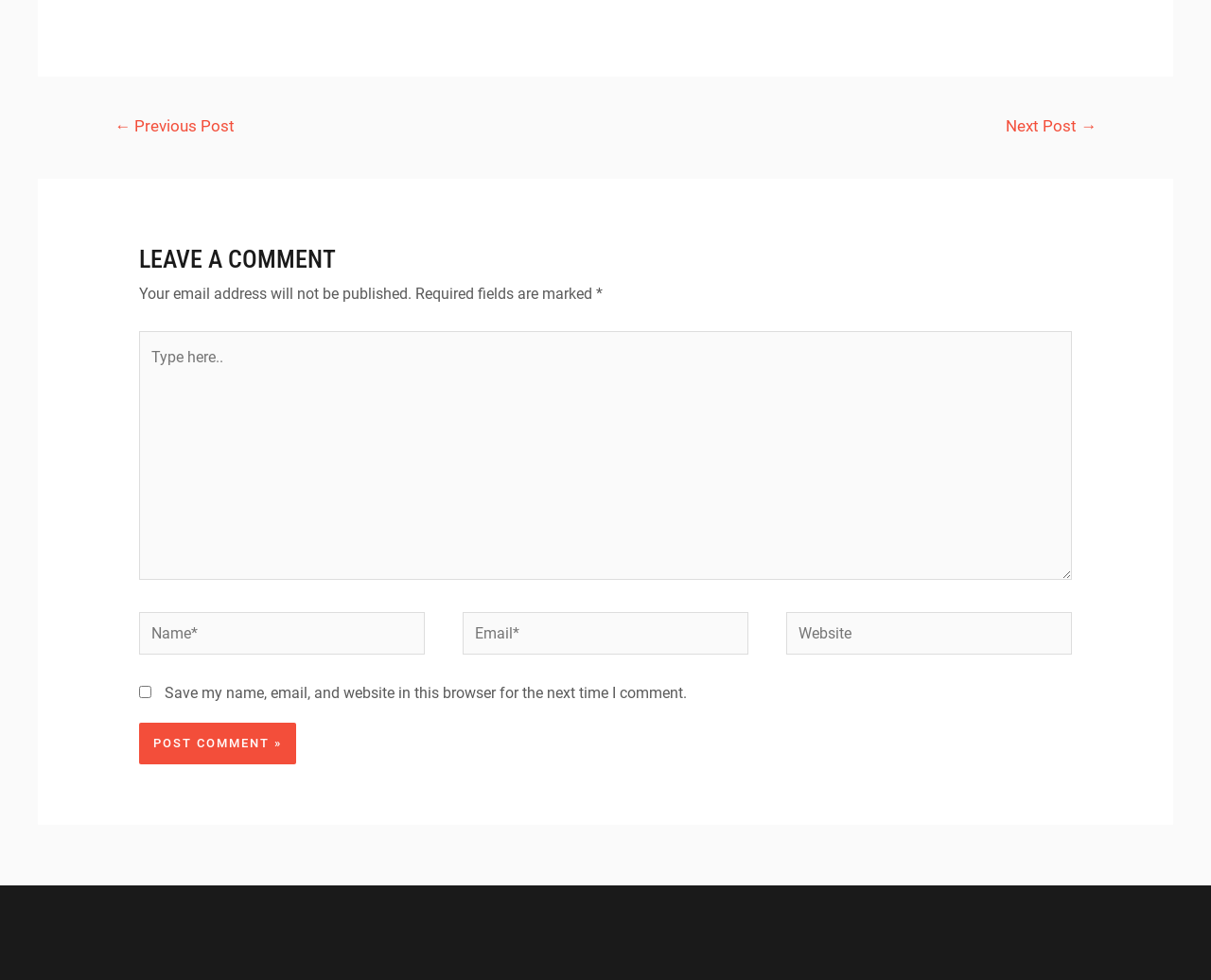Using the webpage screenshot, find the UI element described by alt="LASTFRAME E-STORE". Provide the bounding box coordinates in the format (top-left x, top-left y, bottom-right x, bottom-right y), ensuring all values are floating point numbers between 0 and 1.

None